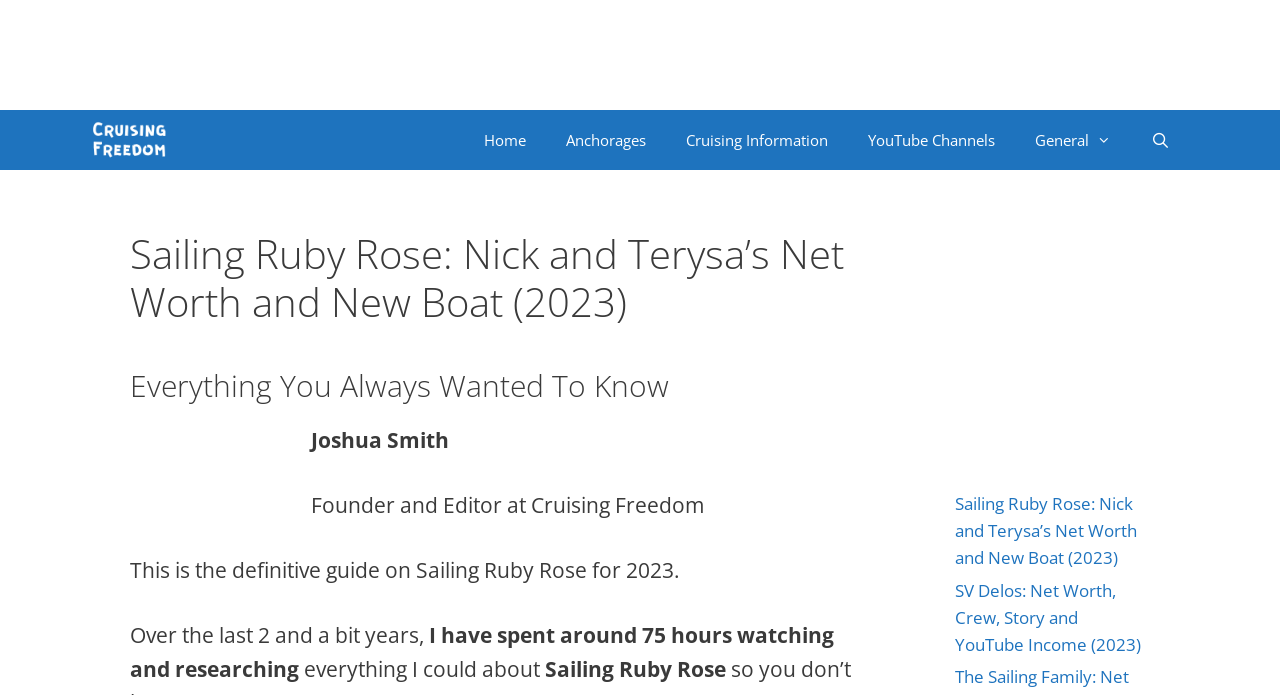Determine the bounding box coordinates in the format (top-left x, top-left y, bottom-right x, bottom-right y). Ensure all values are floating point numbers between 0 and 1. Identify the bounding box of the UI element described by: Anchorages

[0.426, 0.158, 0.52, 0.245]